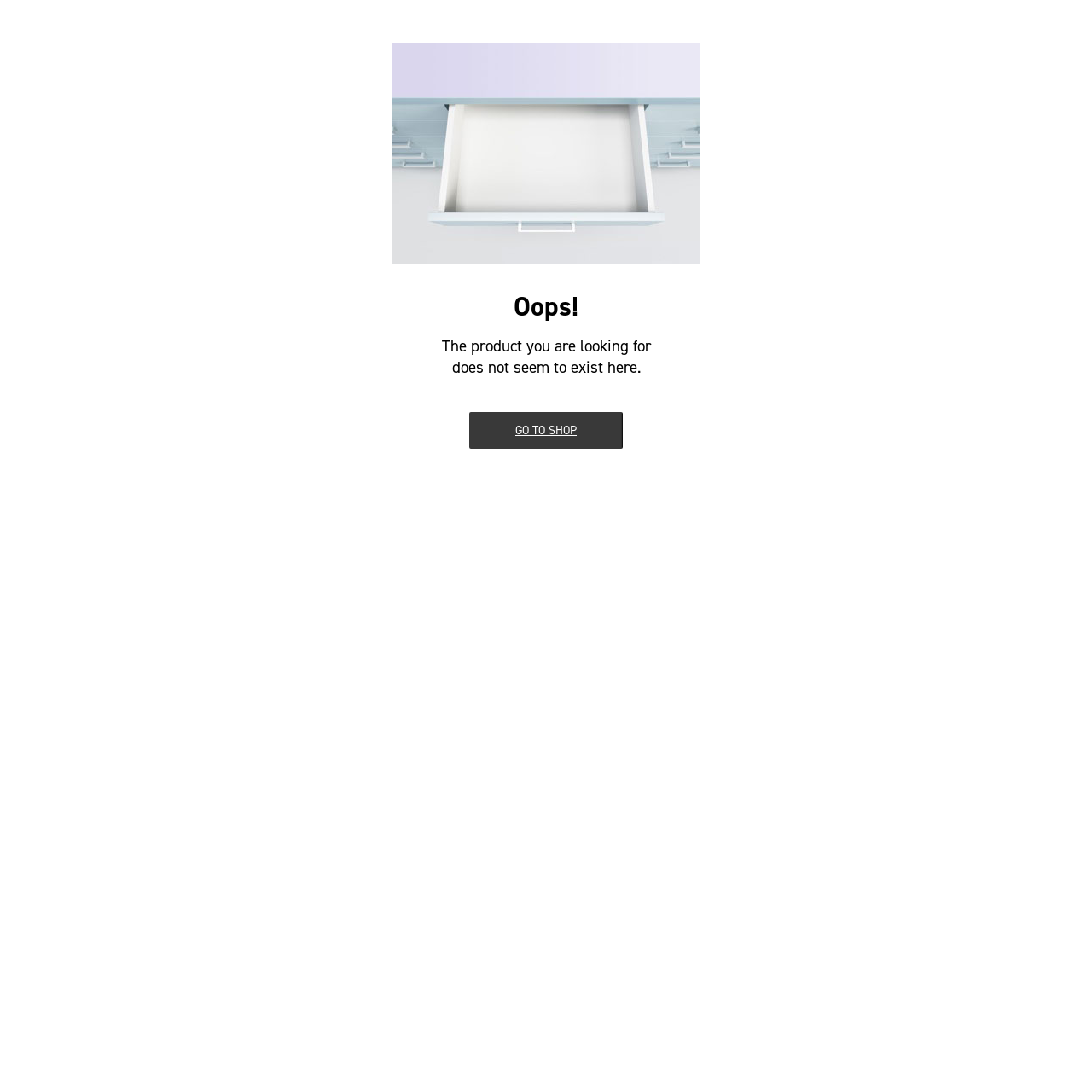Extract the bounding box for the UI element that matches this description: "GO TO SHOP".

[0.43, 0.377, 0.57, 0.411]